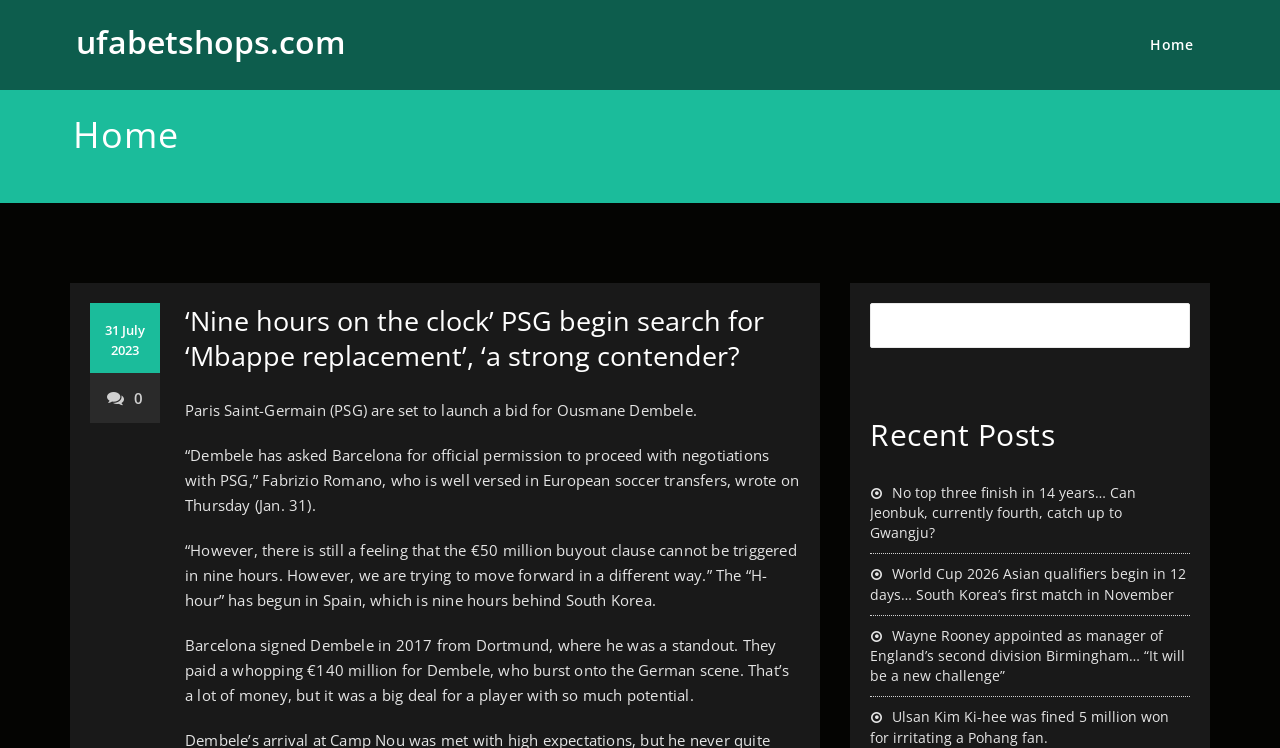Locate the bounding box coordinates of the clickable area to execute the instruction: "Search for something". Provide the coordinates as four float numbers between 0 and 1, represented as [left, top, right, bottom].

[0.68, 0.405, 0.93, 0.465]